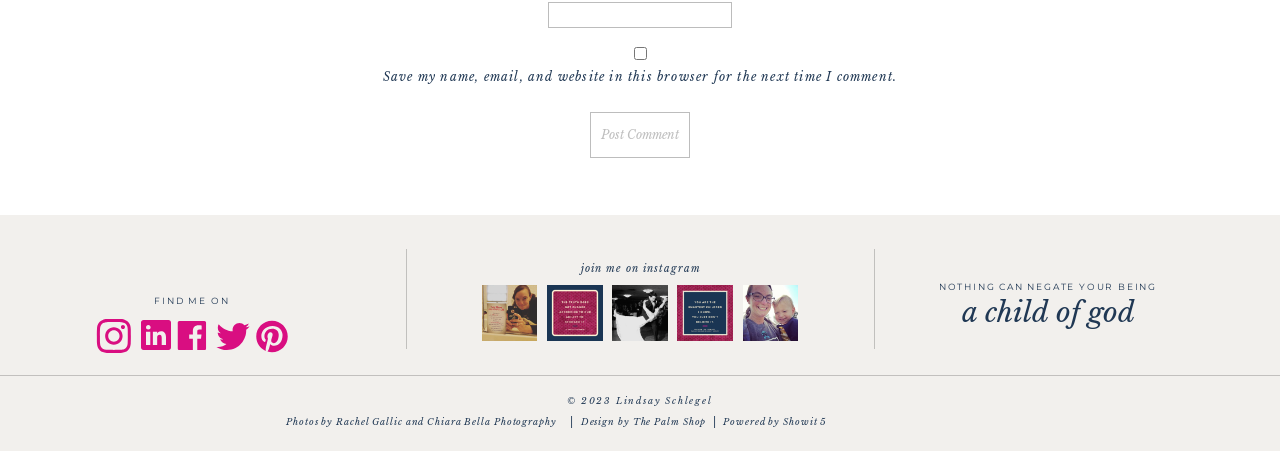What is the platform used to power the website? Observe the screenshot and provide a one-word or short phrase answer.

Showit 5